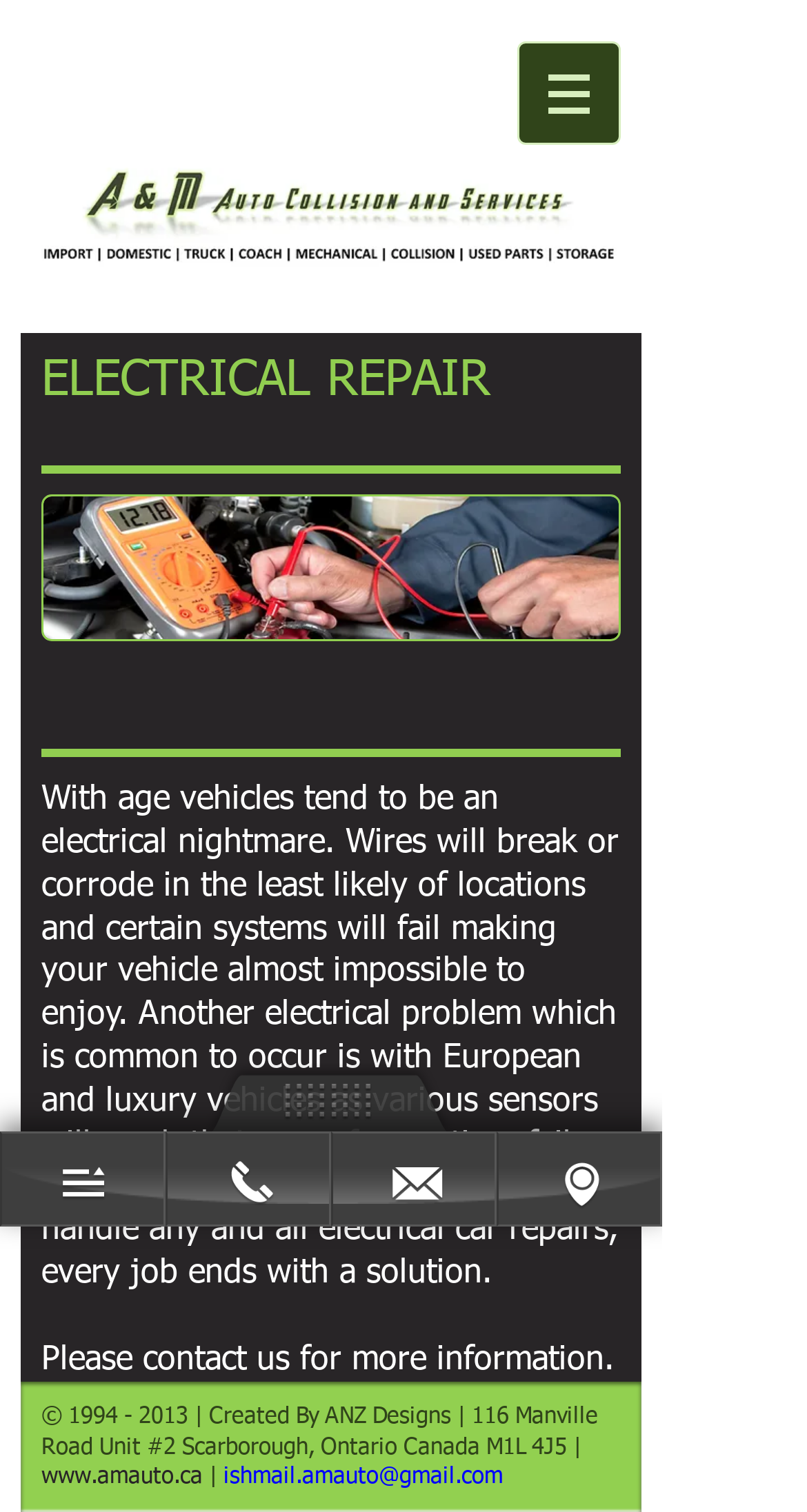Given the content of the image, can you provide a detailed answer to the question?
What is the main service offered by this website?

Based on the webpage content, the main service offered by this website is electrical repair, as indicated by the StaticText 'ELECTRICAL REPAIR' and the description of electrical car repairs.